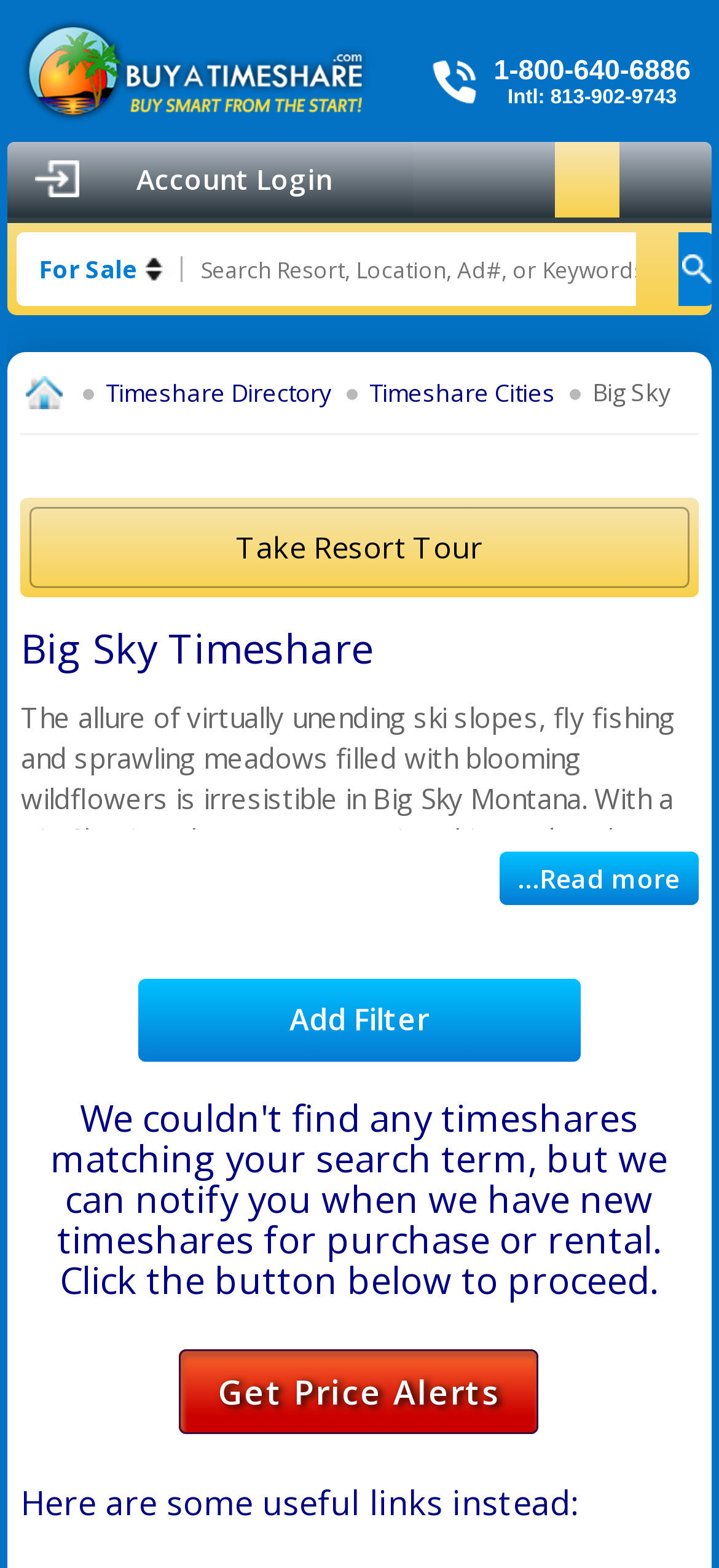Locate the bounding box coordinates of the segment that needs to be clicked to meet this instruction: "Read more about Big Sky timeshare".

[0.694, 0.543, 0.971, 0.578]